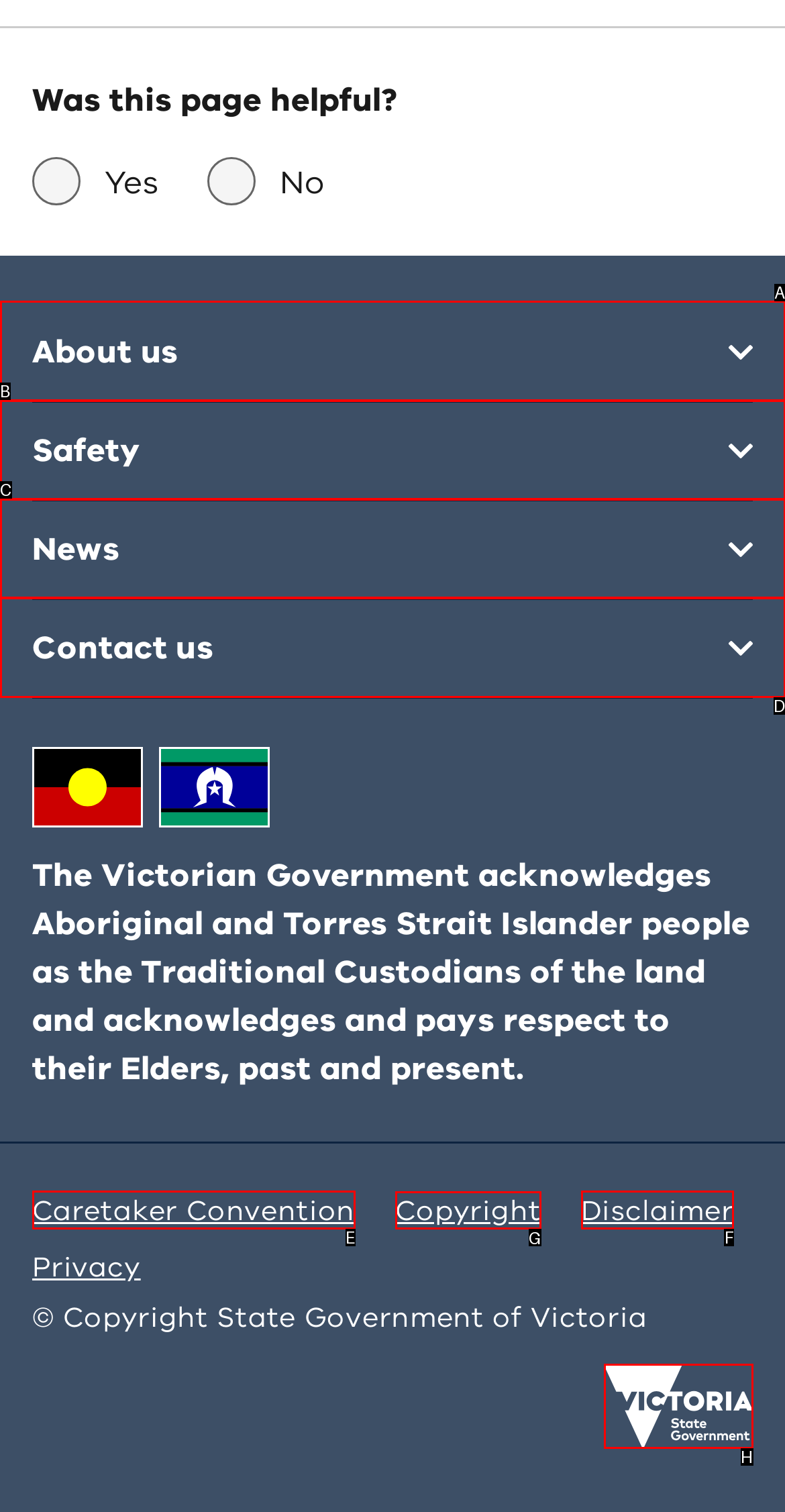Please indicate which HTML element should be clicked to fulfill the following task: Read the Copyright information. Provide the letter of the selected option.

G